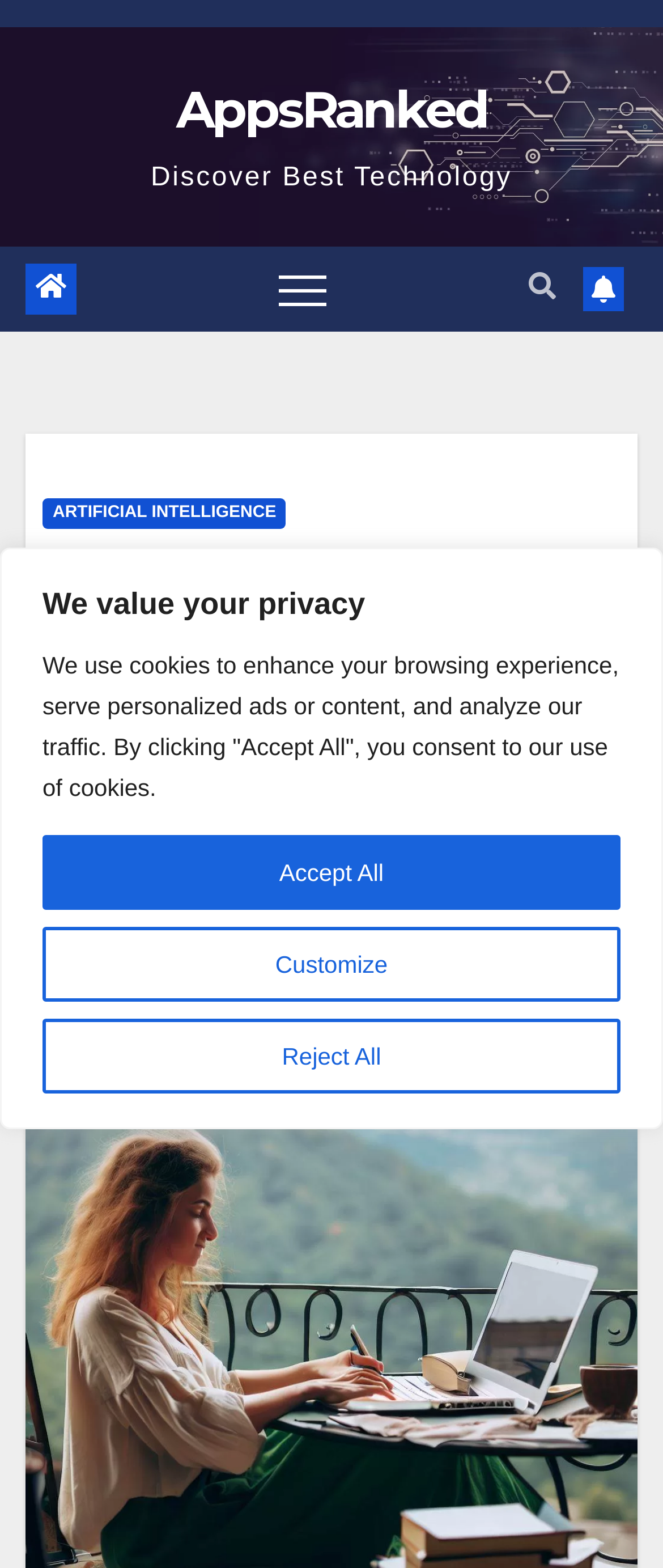Using the element description provided, determine the bounding box coordinates in the format (top-left x, top-left y, bottom-right x, bottom-right y). Ensure that all values are floating point numbers between 0 and 1. Element description: AppsRanked

[0.265, 0.05, 0.735, 0.09]